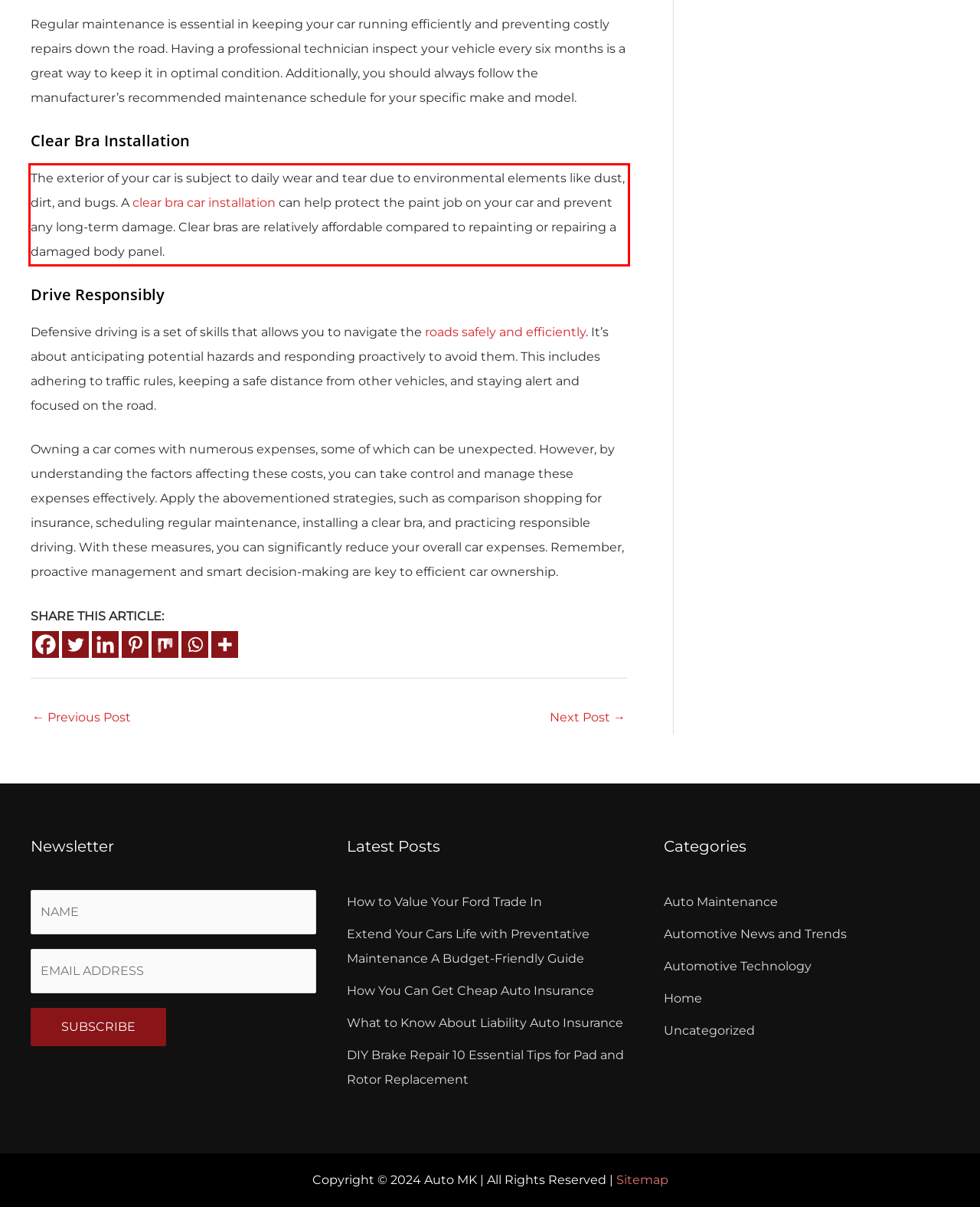Analyze the screenshot of the webpage that features a red bounding box and recognize the text content enclosed within this red bounding box.

The exterior of your car is subject to daily wear and tear due to environmental elements like dust, dirt, and bugs. A clear bra car installation can help protect the paint job on your car and prevent any long-term damage. Clear bras are relatively affordable compared to repainting or repairing a damaged body panel.